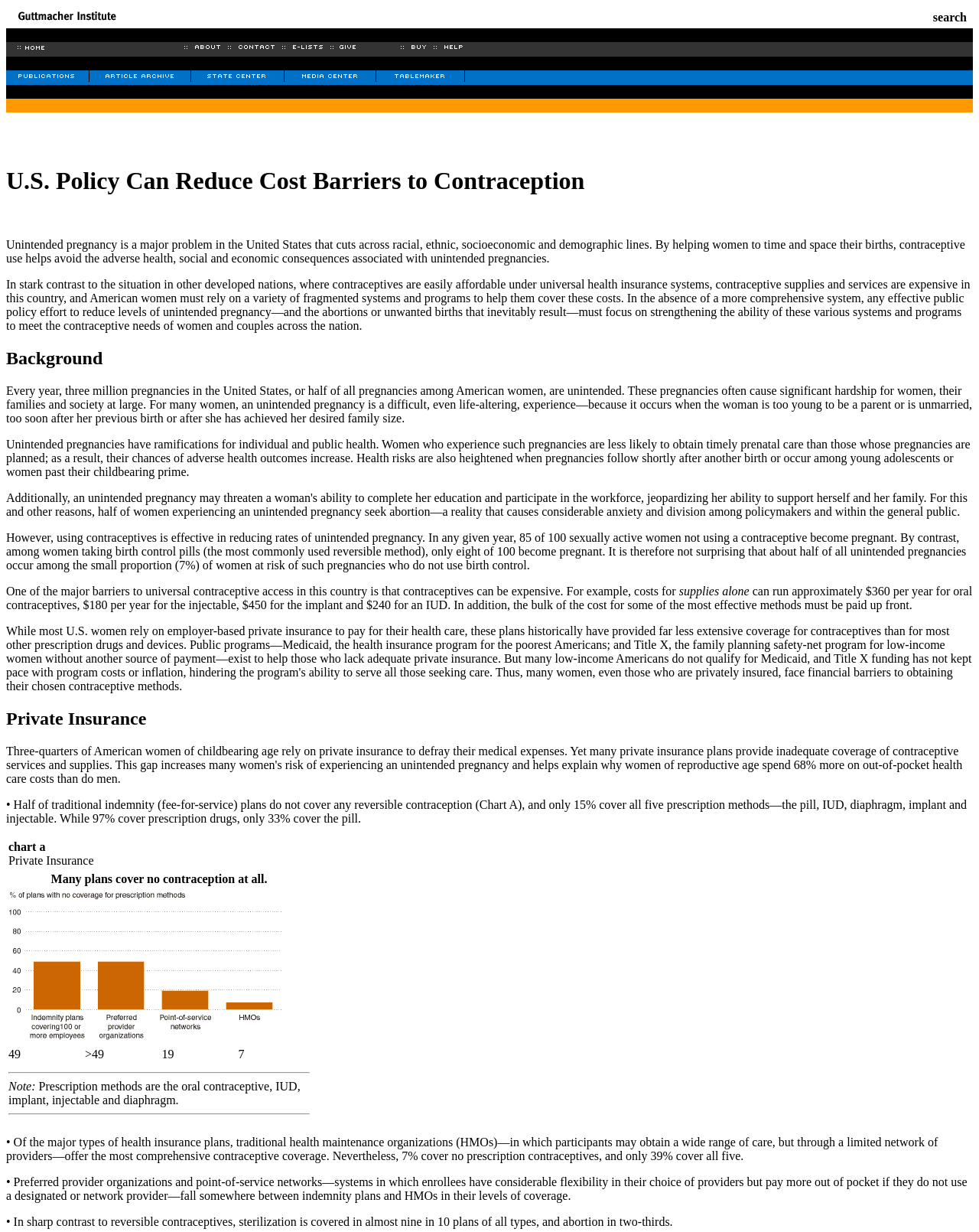Please provide the bounding box coordinates for the element that needs to be clicked to perform the following instruction: "contact the organization". The coordinates should be given as four float numbers between 0 and 1, i.e., [left, top, right, bottom].

[0.237, 0.034, 0.288, 0.046]